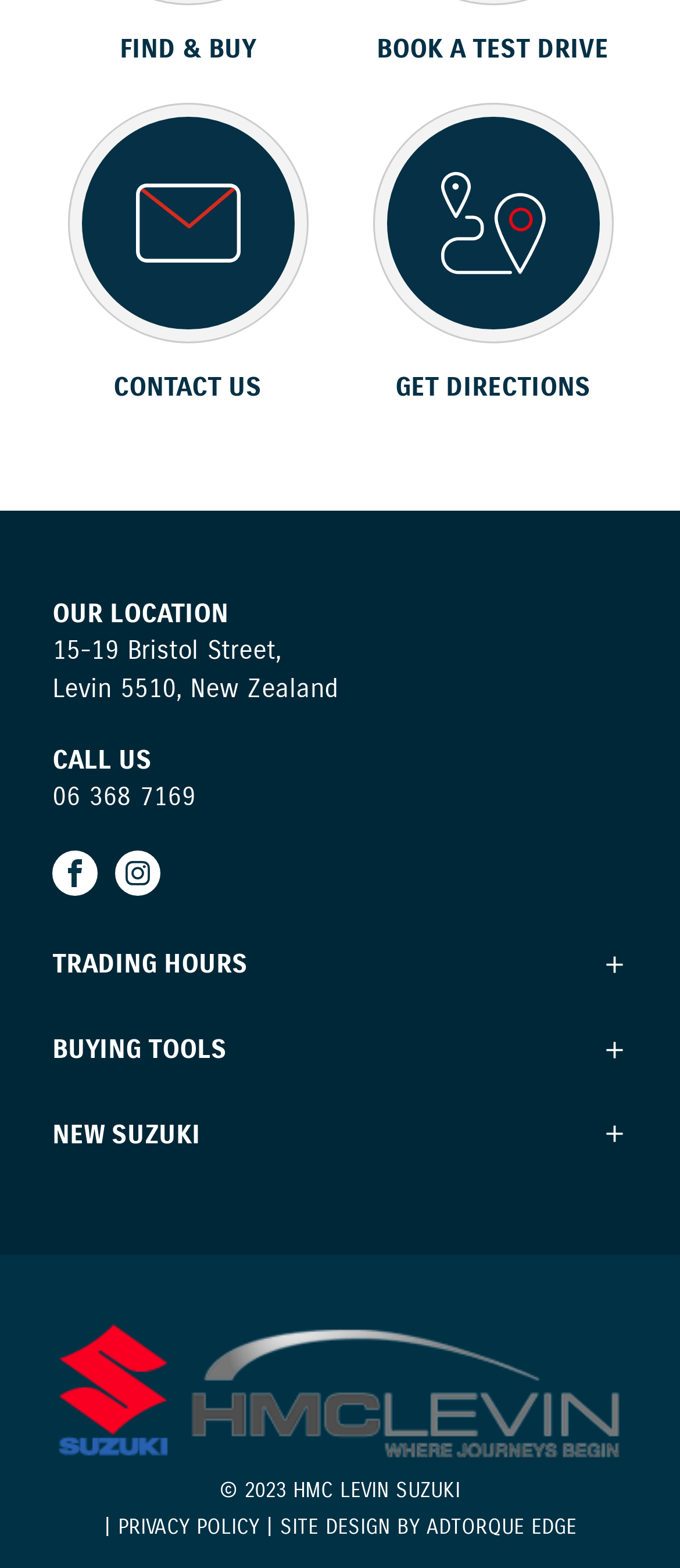What is the phone number to call?
Answer the question with a single word or phrase, referring to the image.

06 368 7169